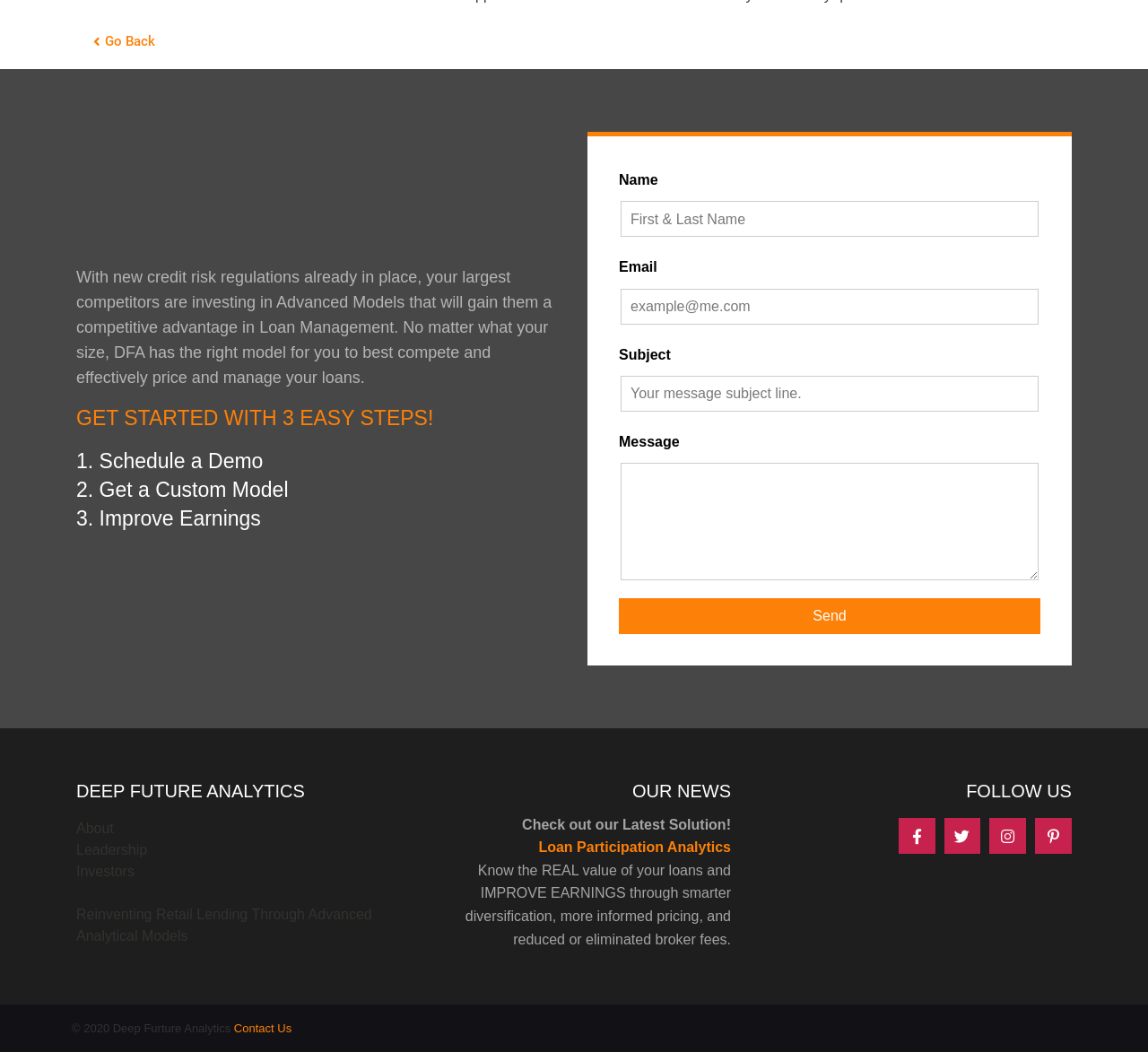Predict the bounding box of the UI element based on the description: "parent_node: Email name="form_fields[email]" placeholder="example@me.com"". The coordinates should be four float numbers between 0 and 1, formatted as [left, top, right, bottom].

[0.541, 0.272, 0.905, 0.306]